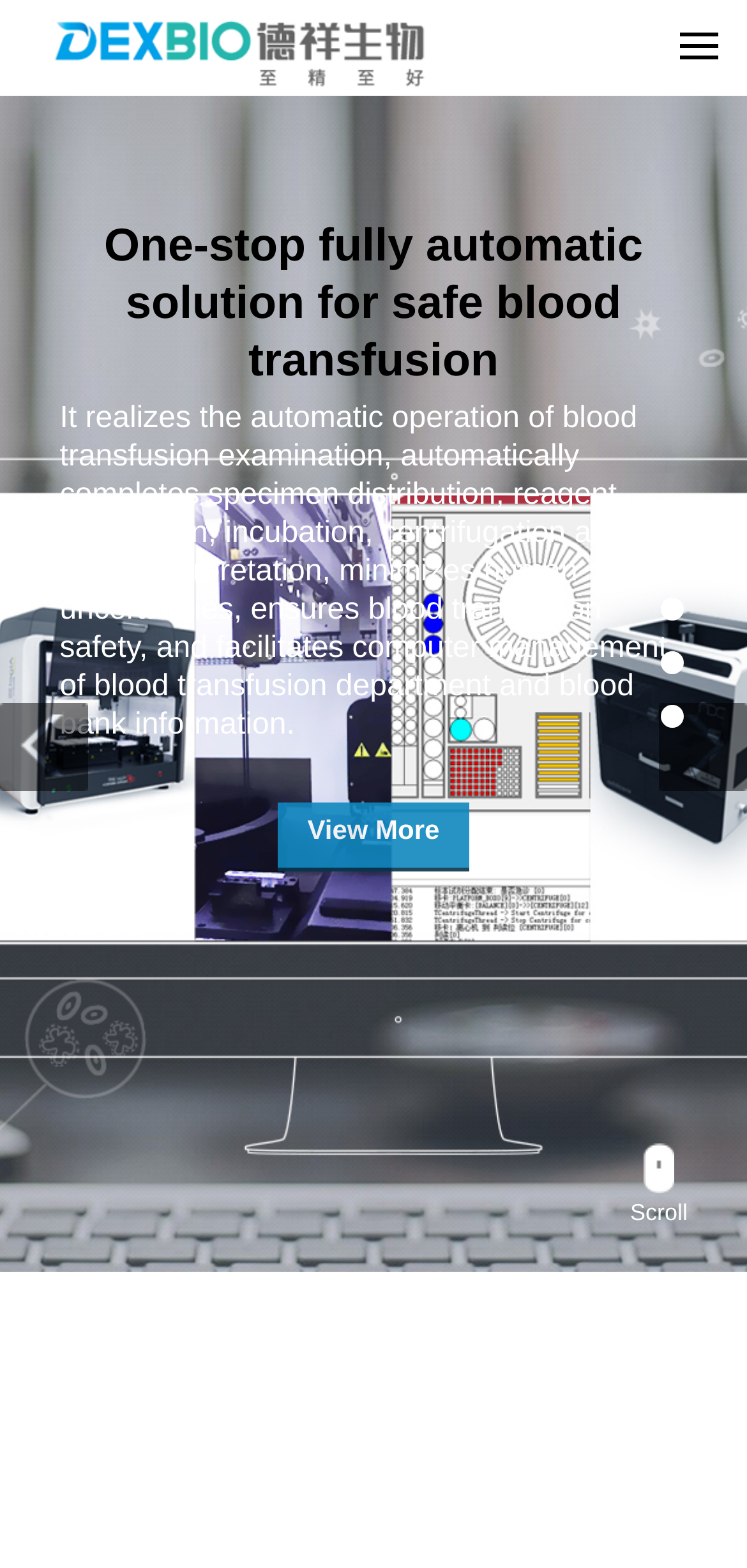What is the purpose of the 'Previous' and 'Next' links?
Observe the image and answer the question with a one-word or short phrase response.

To navigate through pages